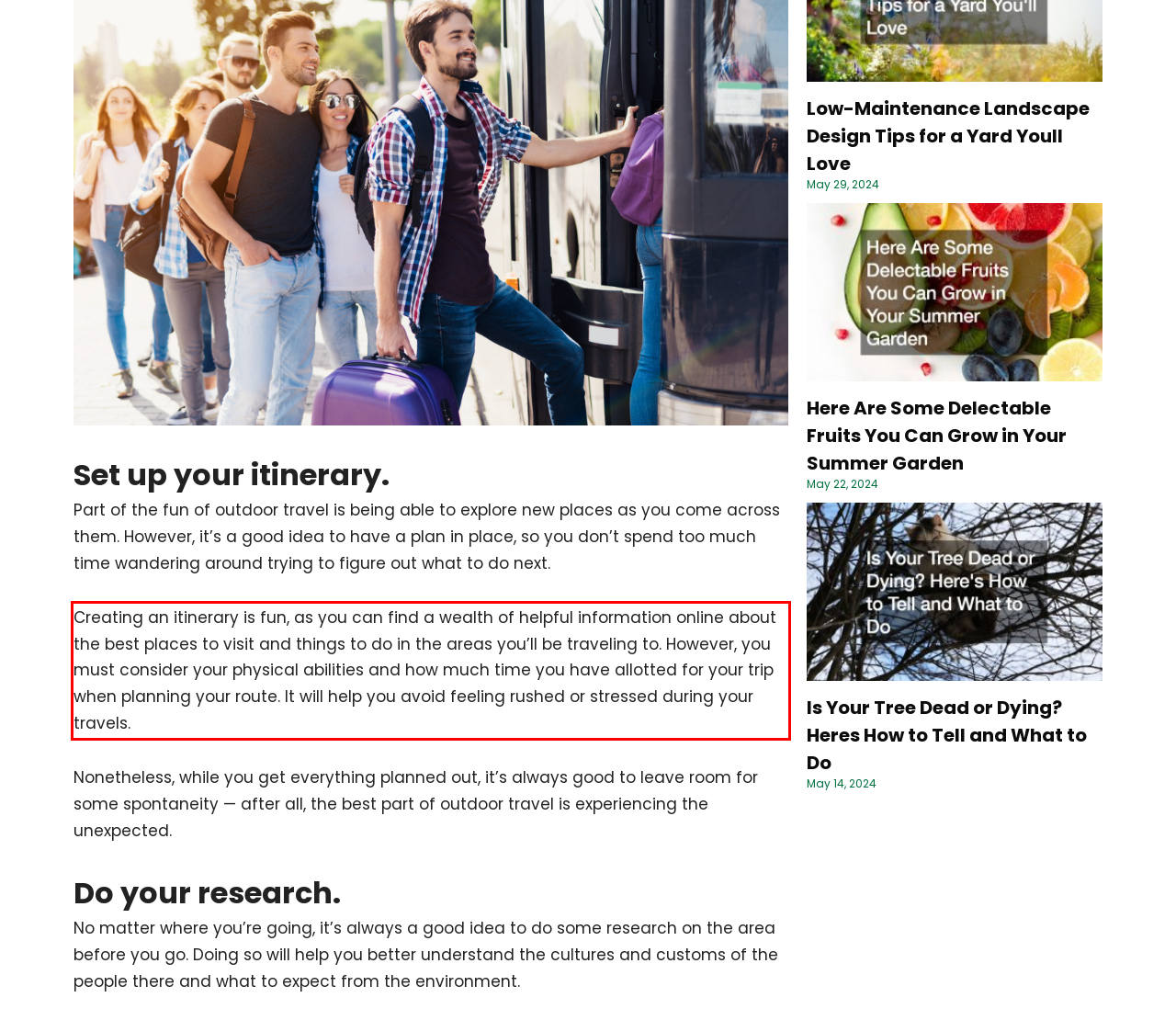You are provided with a screenshot of a webpage featuring a red rectangle bounding box. Extract the text content within this red bounding box using OCR.

Creating an itinerary is fun, as you can find a wealth of helpful information online about the best places to visit and things to do in the areas you’ll be traveling to. However, you must consider your physical abilities and how much time you have allotted for your trip when planning your route. It will help you avoid feeling rushed or stressed during your travels.